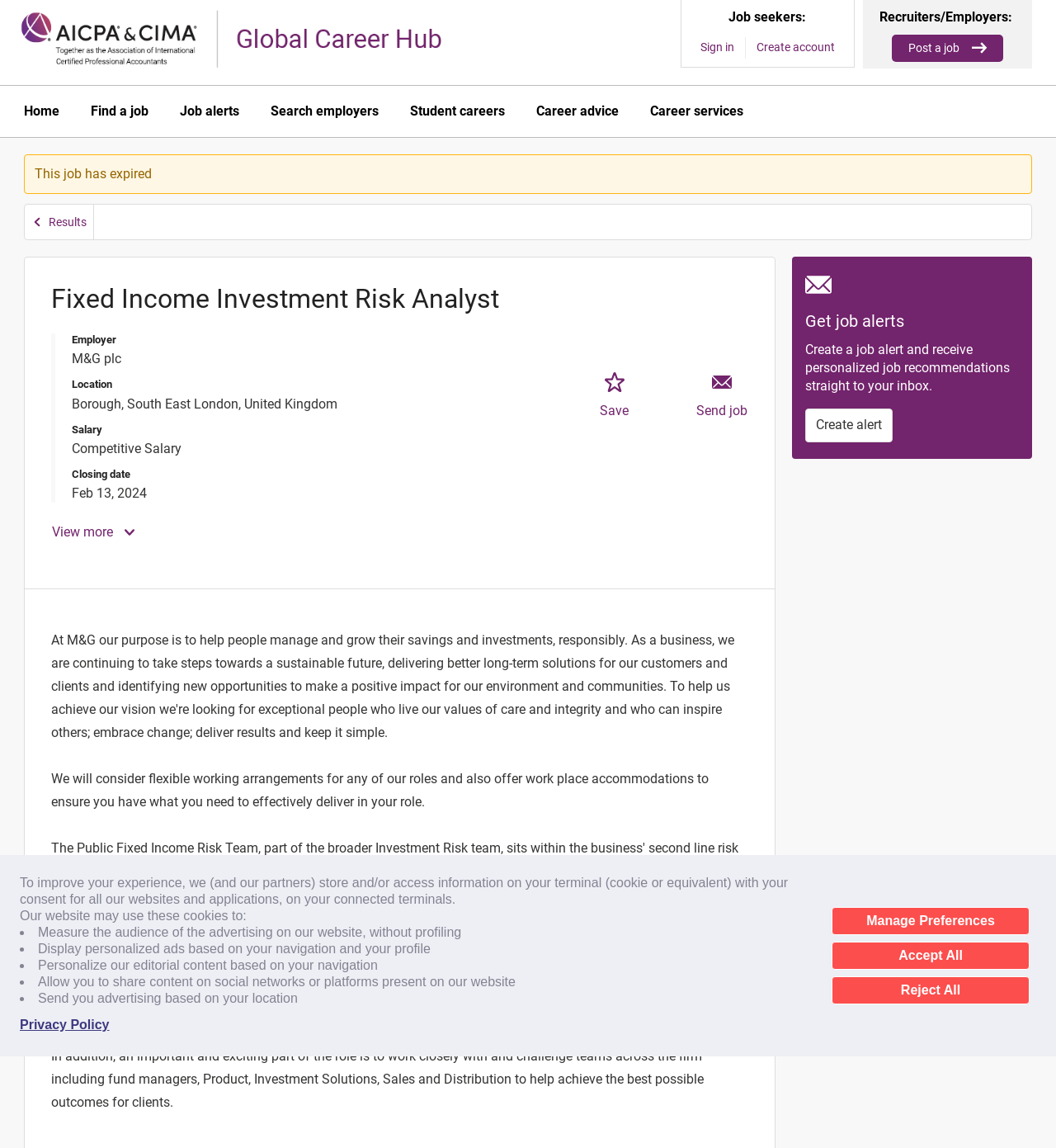Determine the bounding box coordinates of the clickable element to complete this instruction: "Sign in". Provide the coordinates in the format of four float numbers between 0 and 1, [left, top, right, bottom].

[0.661, 0.032, 0.698, 0.051]